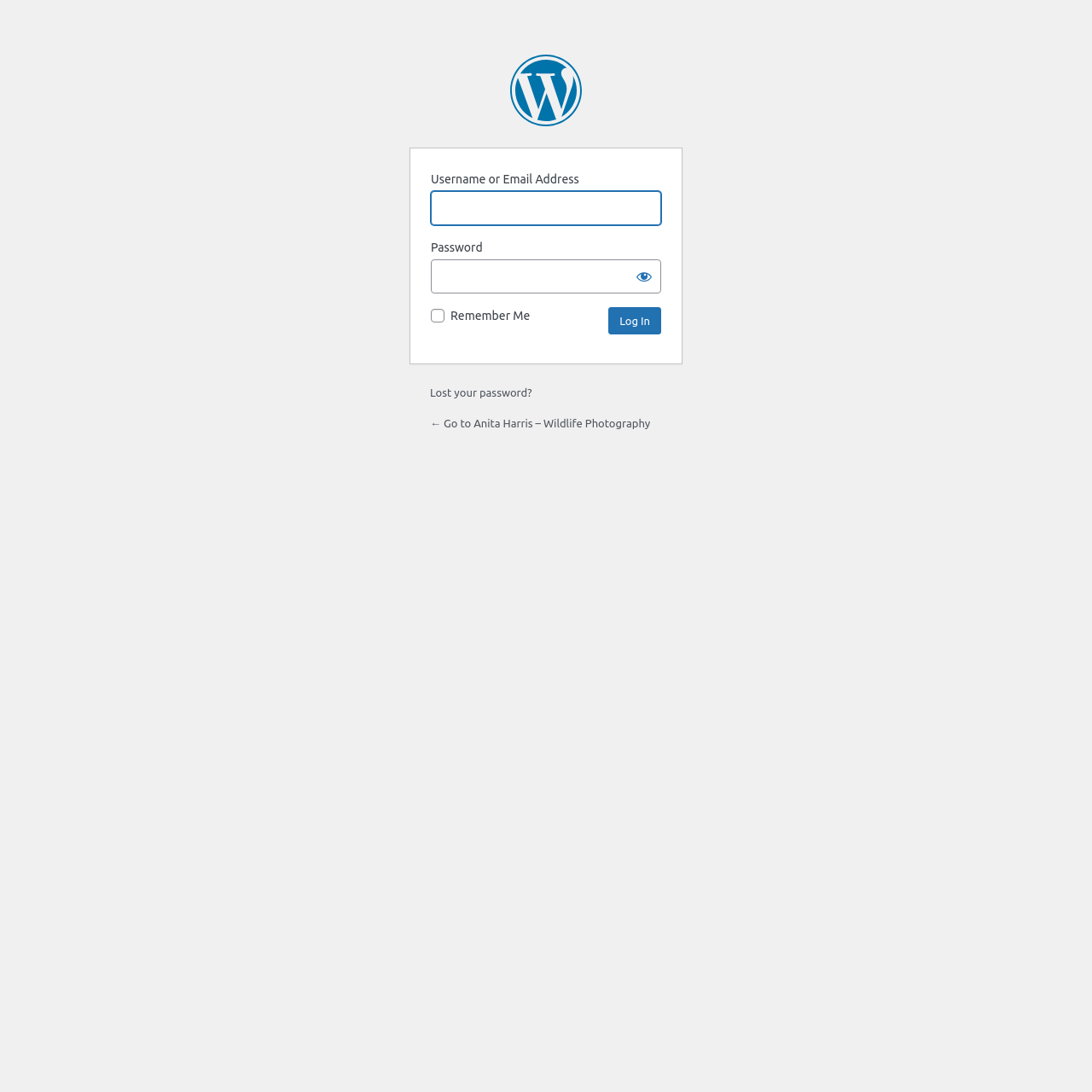Answer the question below in one word or phrase:
What is the name of the website that this login page belongs to?

Anita Harris – Wildlife Photography